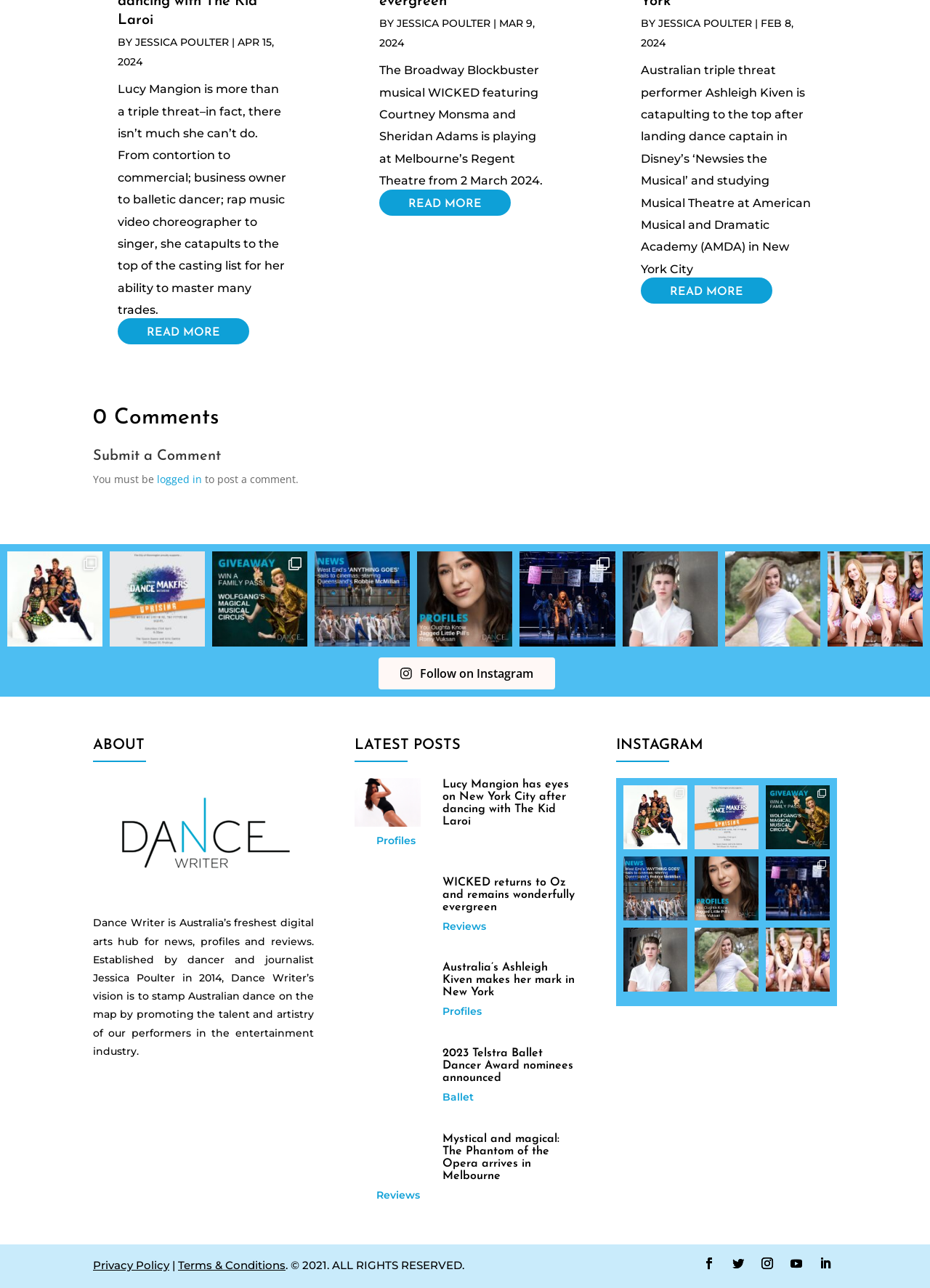Answer the question below using just one word or a short phrase: 
What is the name of the blog?

Dance Writer